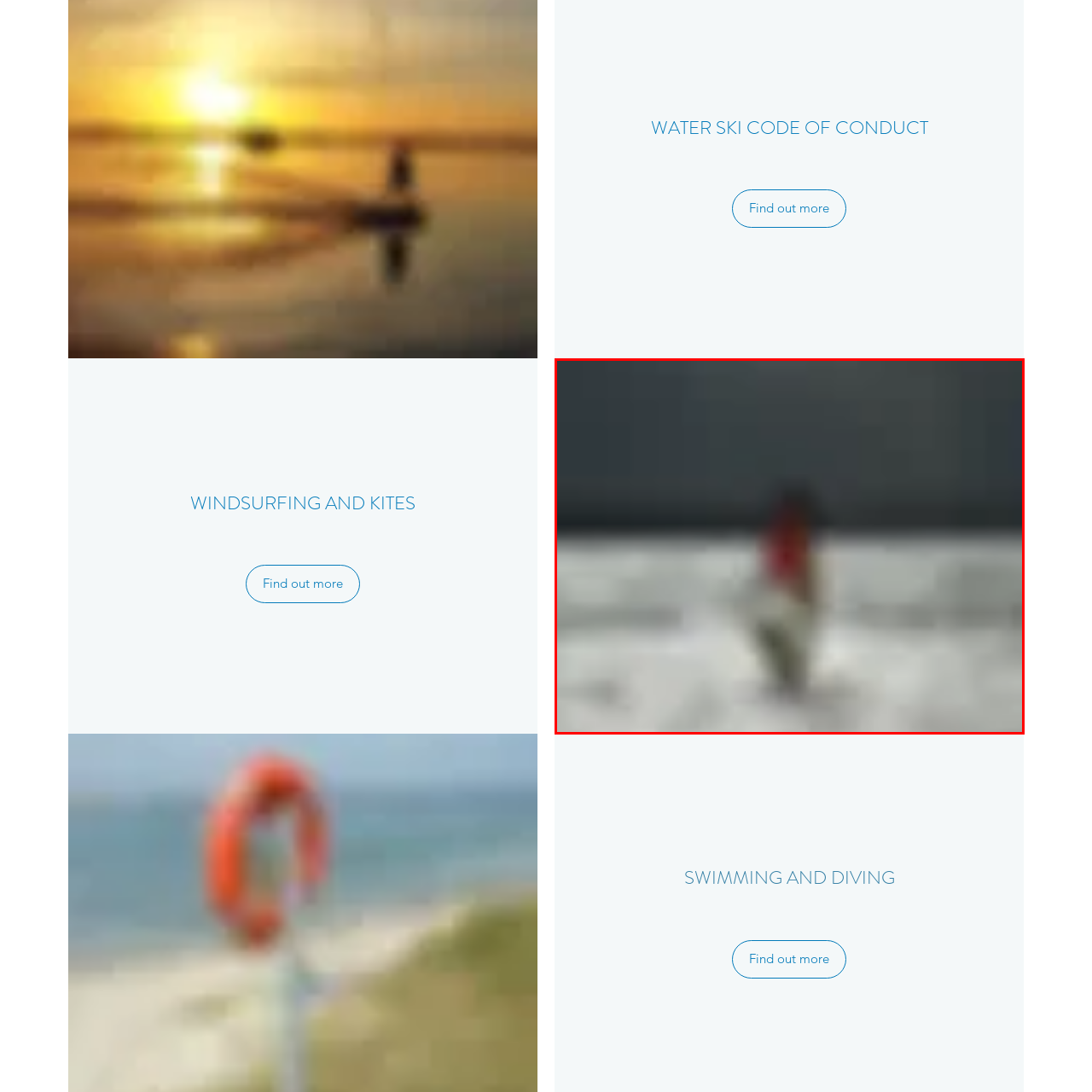Describe extensively the visual content inside the red marked area.

The image features a water skier captured mid-action, showcasing the dynamic and thrilling nature of the sport. The skier, wearing a bright red life vest that stands out against the water, is gracefully maneuvering across the water's surface. The backdrop features a calm body of water, with gentle ripples reflecting the light, creating a serene yet invigorating atmosphere. This visual complements the theme of water sports, aligning with the focus on water ski code of conduct, as indicated in the surrounding context. The image highlights both the excitement and safety considerations associated with engaging in water skiing.